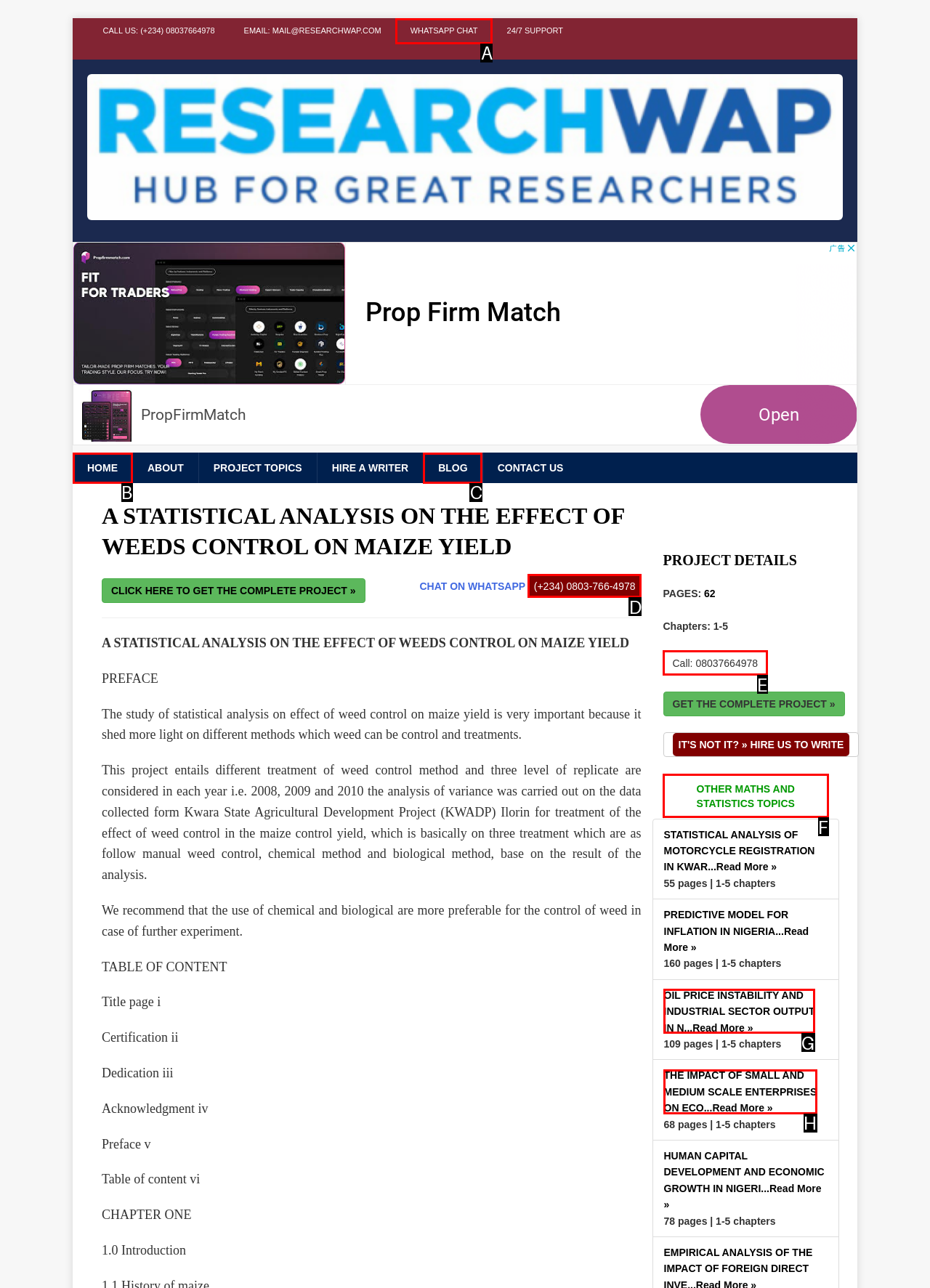Identify the correct UI element to click on to achieve the following task: View other maths and statistics topics Respond with the corresponding letter from the given choices.

F